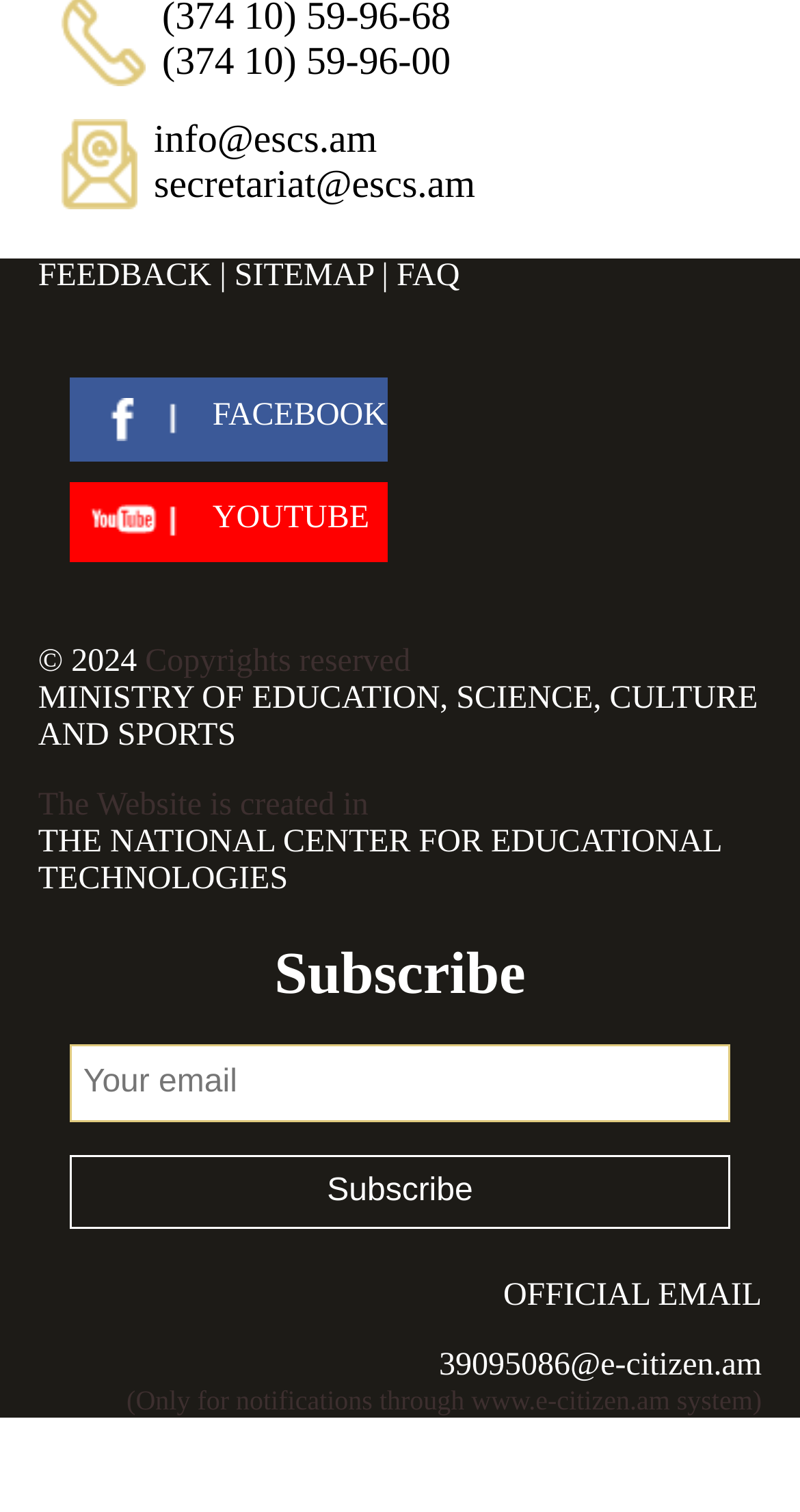Find the bounding box coordinates of the element to click in order to complete the given instruction: "Visit the FACEBOOK page."

[0.086, 0.25, 0.484, 0.306]